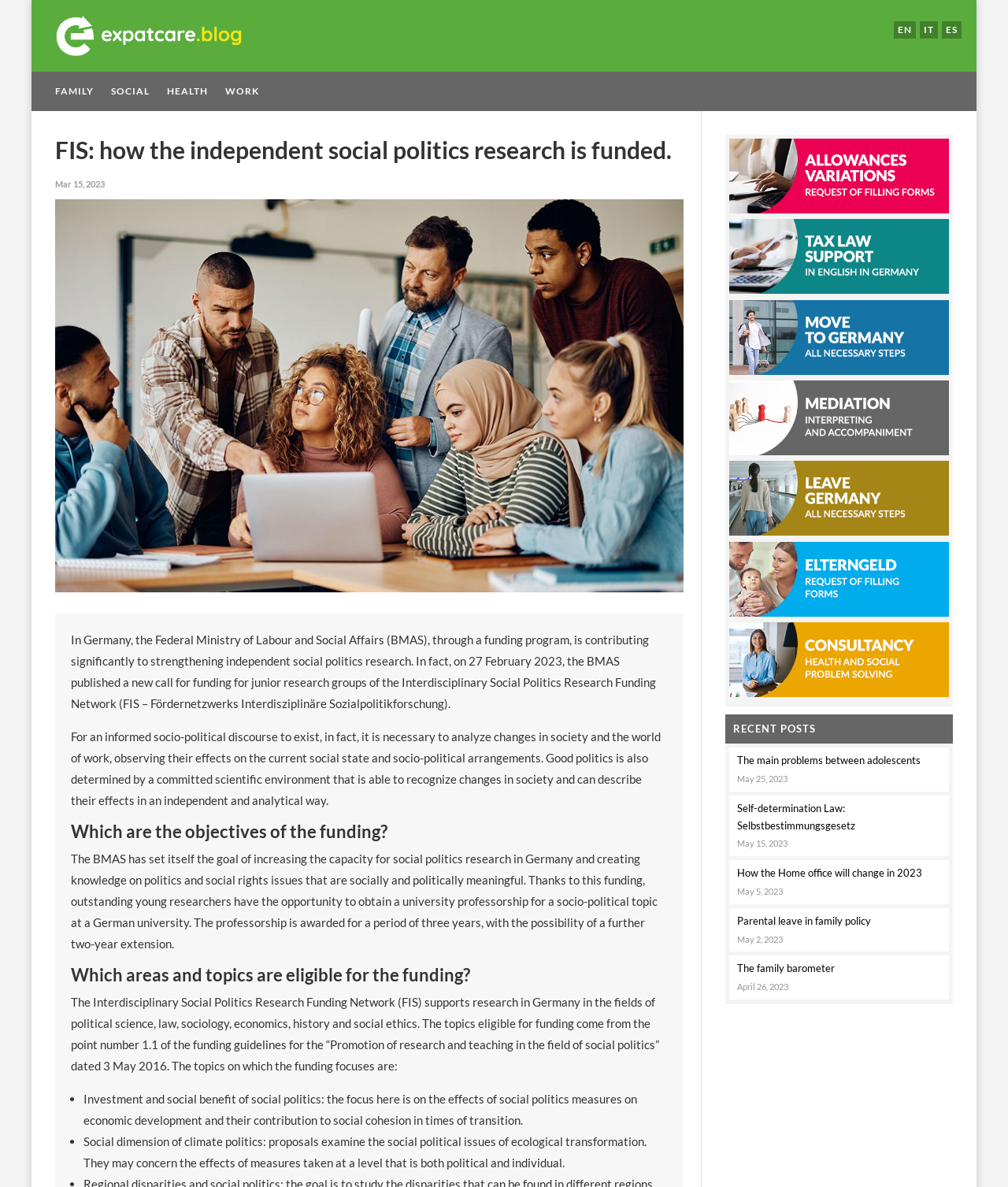Determine the bounding box for the described HTML element: "The family barometer". Ensure the coordinates are four float numbers between 0 and 1 in the format [left, top, right, bottom].

[0.731, 0.811, 0.828, 0.821]